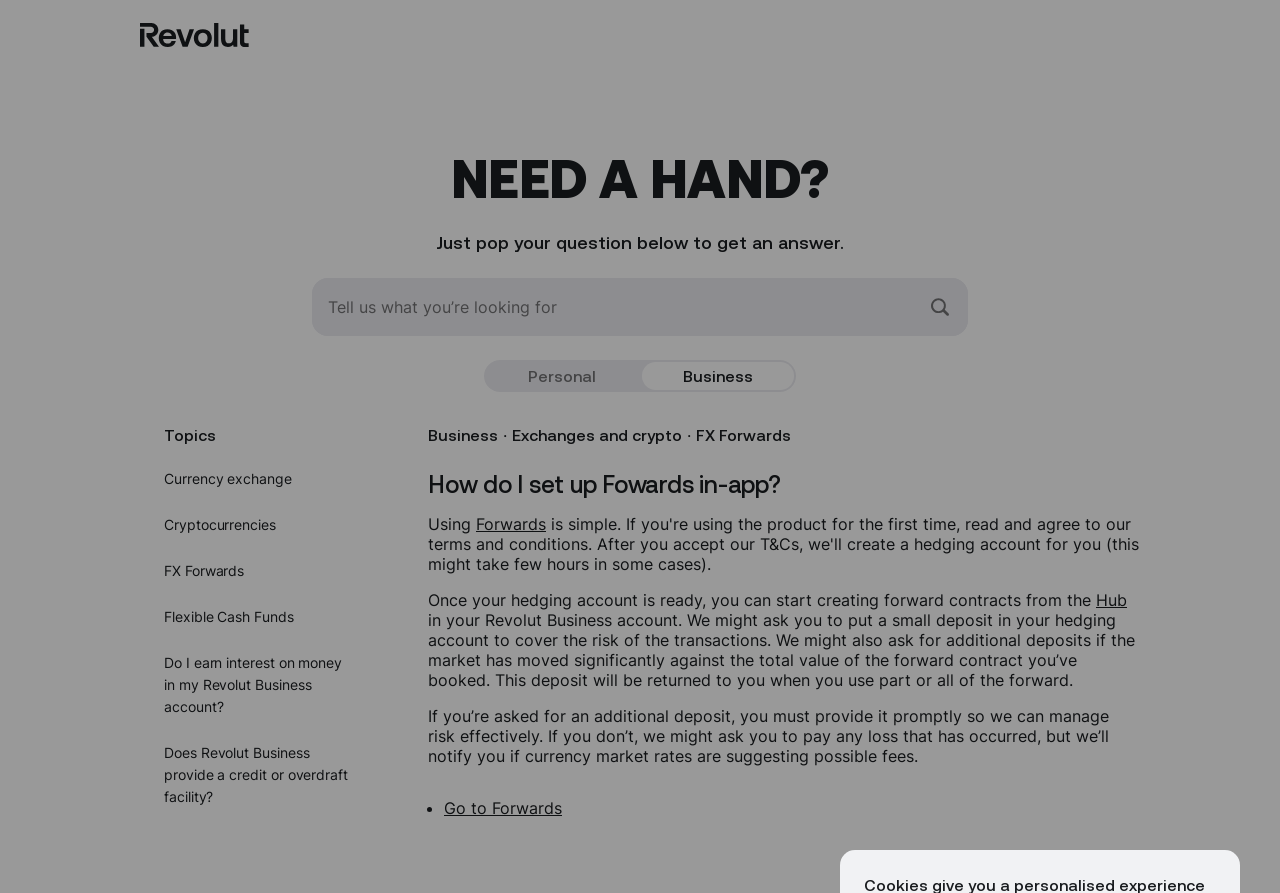What is the name of the company?
Please provide a detailed and comprehensive answer to the question.

The name of the company is Revolut, which is mentioned in the top-left corner of the webpage as a link and also as an image.